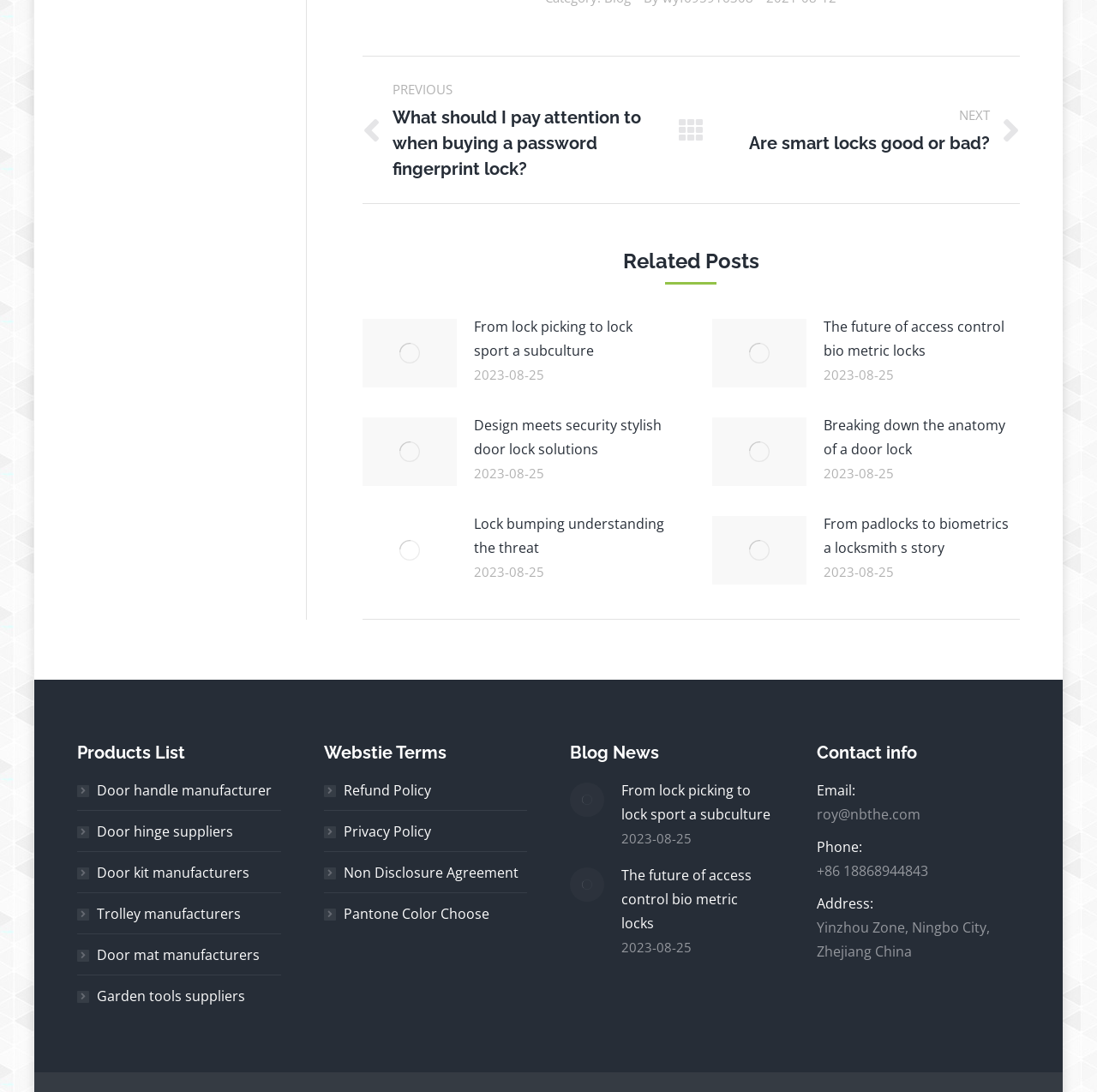Select the bounding box coordinates of the element I need to click to carry out the following instruction: "Click on the 'Previous post' link".

[0.33, 0.071, 0.596, 0.166]